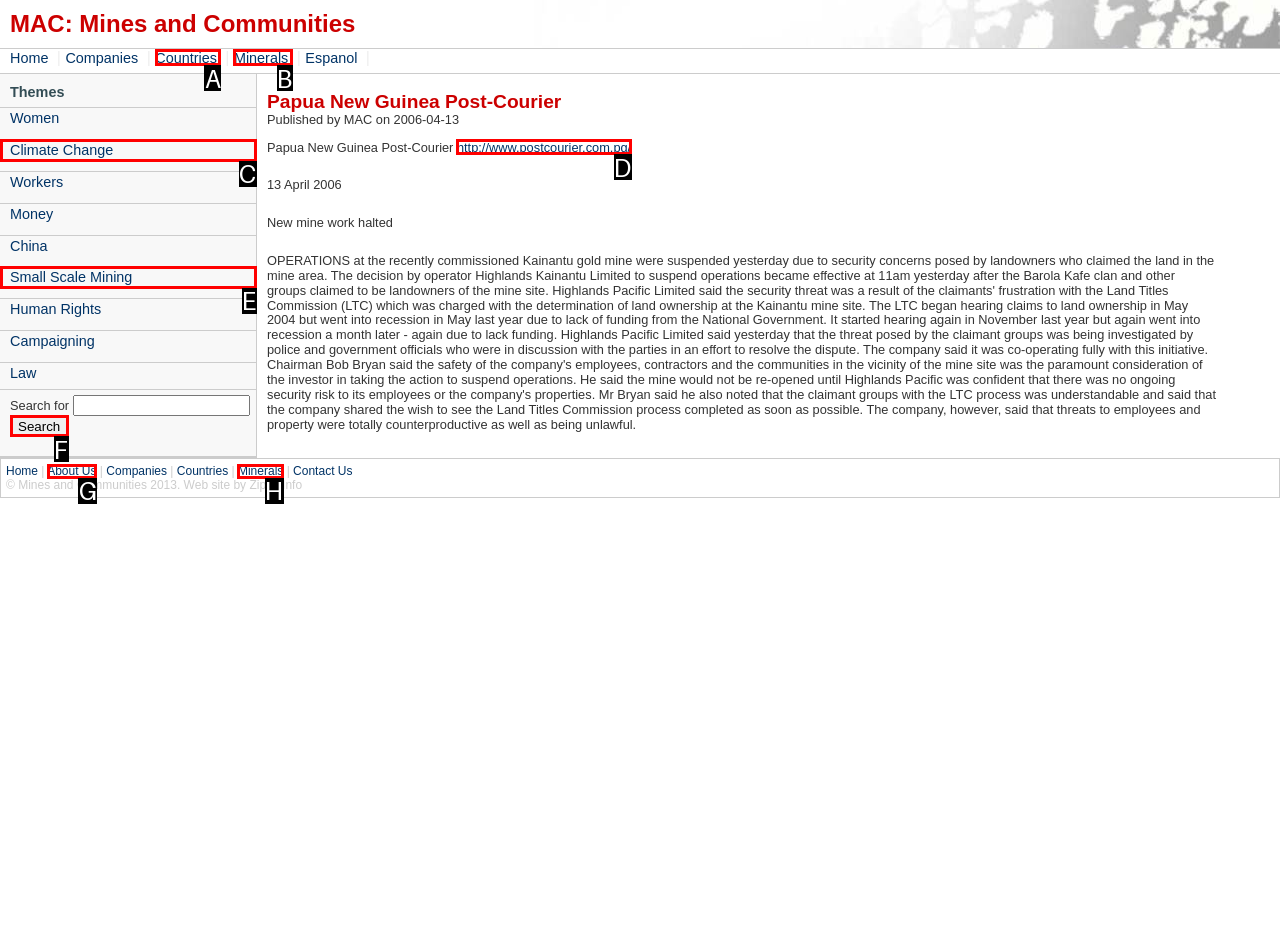Point out the option that aligns with the description: Minerals
Provide the letter of the corresponding choice directly.

B